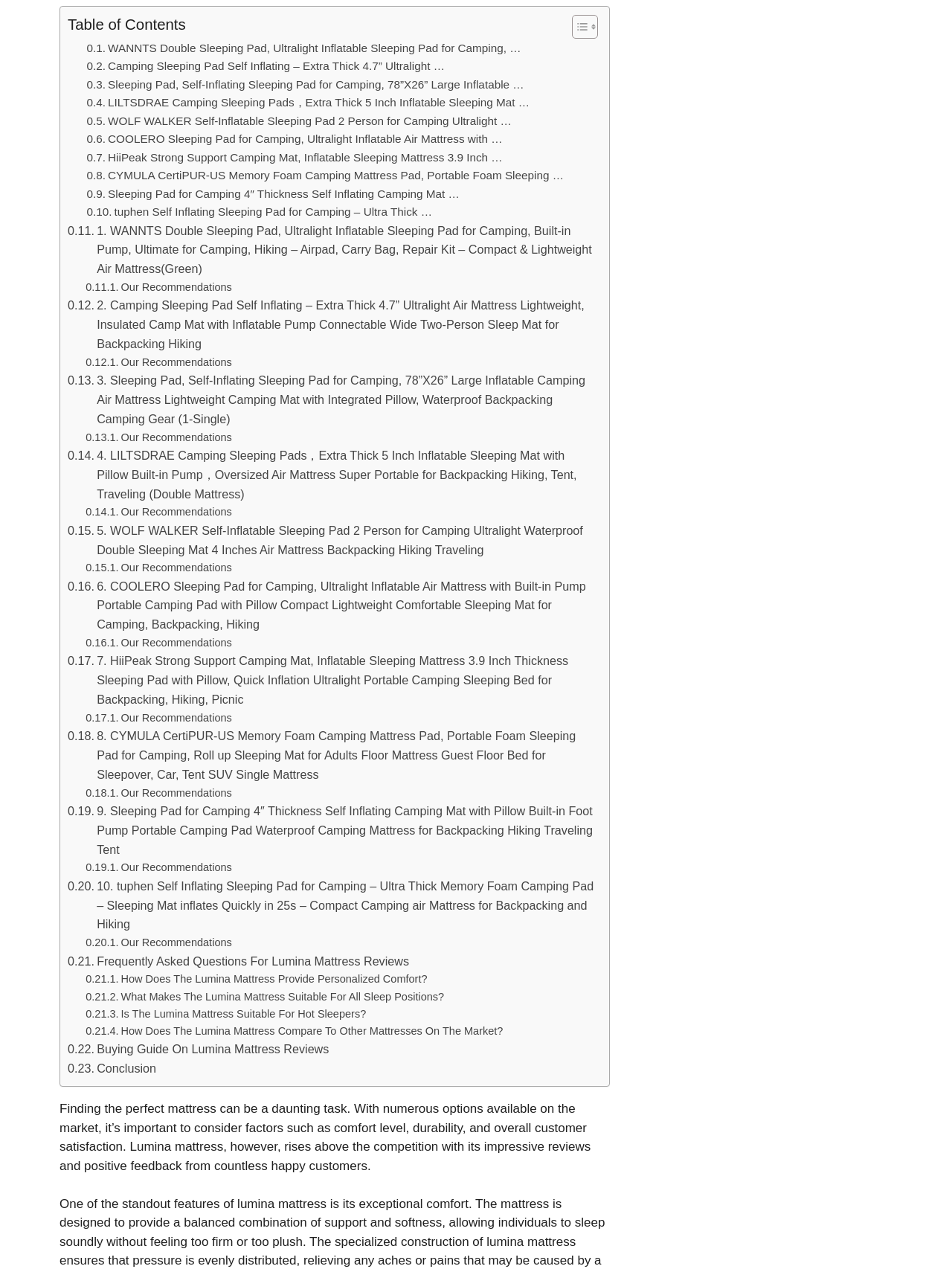Return the bounding box coordinates of the UI element that corresponds to this description: "Conclusion". The coordinates must be given as four float numbers in the range of 0 and 1, [left, top, right, bottom].

[0.071, 0.835, 0.164, 0.85]